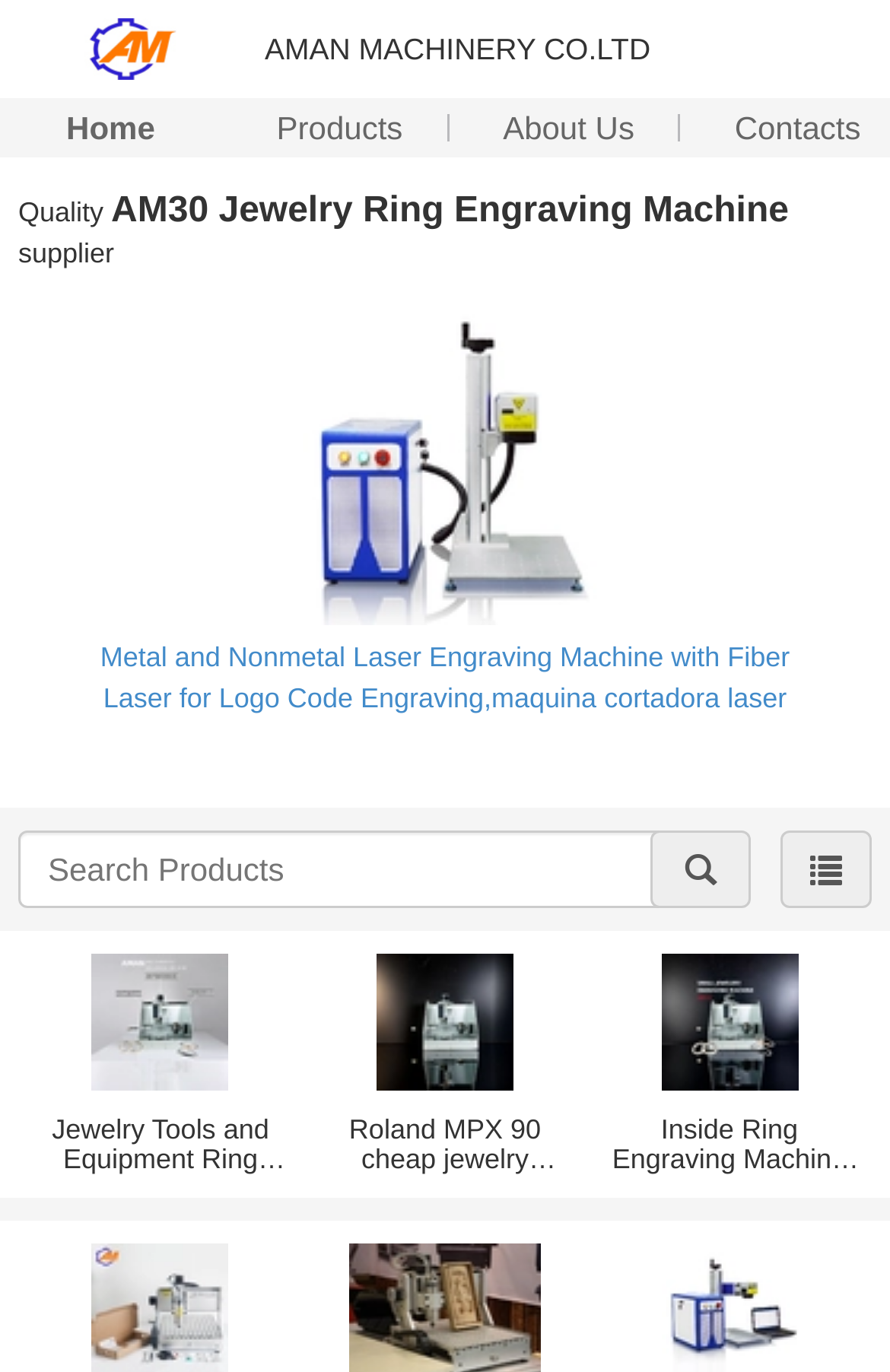Identify the bounding box coordinates of the area that should be clicked in order to complete the given instruction: "Click on the 'Home' link". The bounding box coordinates should be four float numbers between 0 and 1, i.e., [left, top, right, bottom].

[0.012, 0.072, 0.236, 0.115]